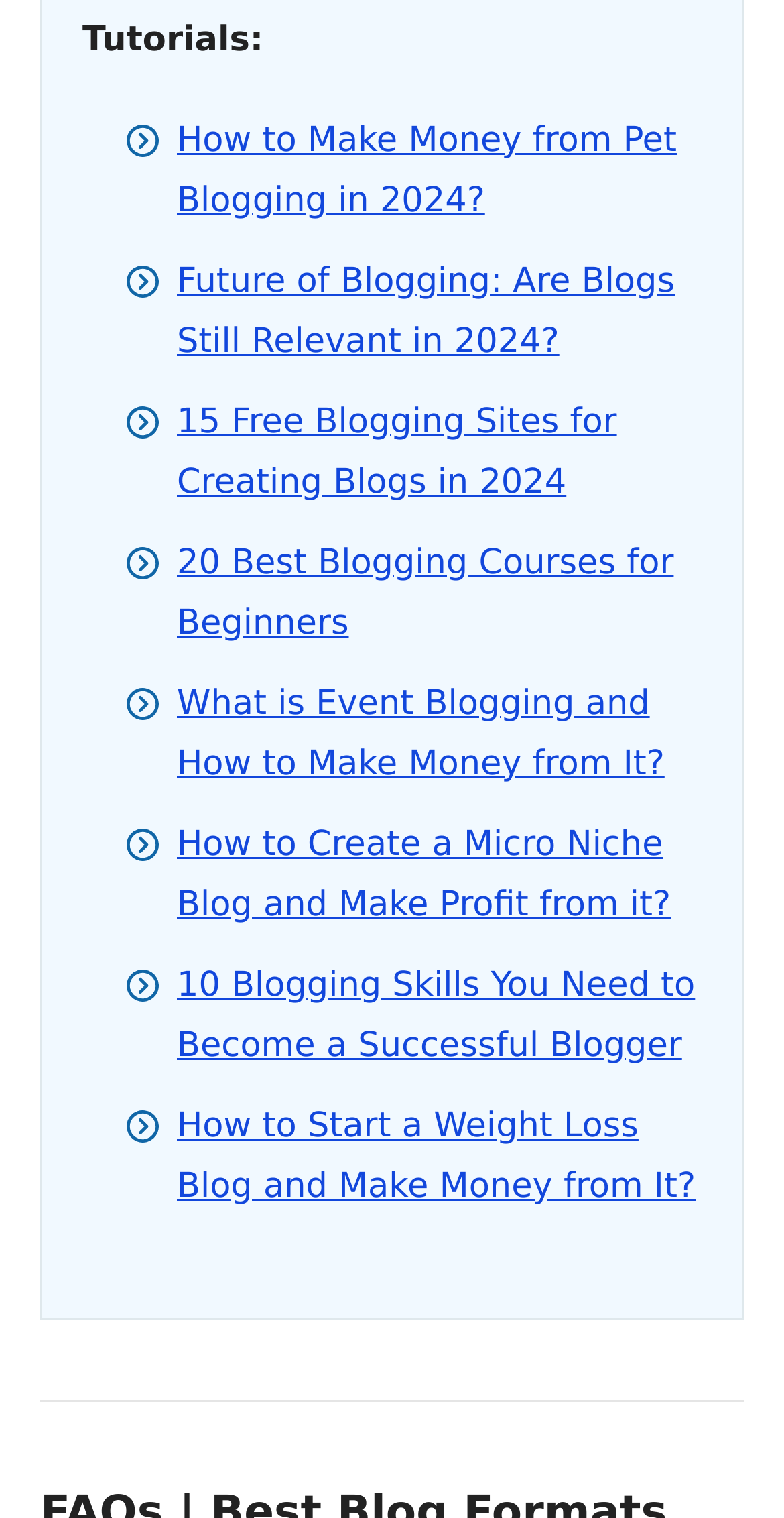Determine the bounding box coordinates of the clickable element to achieve the following action: 'Read about making money from pet blogging'. Provide the coordinates as four float values between 0 and 1, formatted as [left, top, right, bottom].

[0.226, 0.079, 0.863, 0.145]